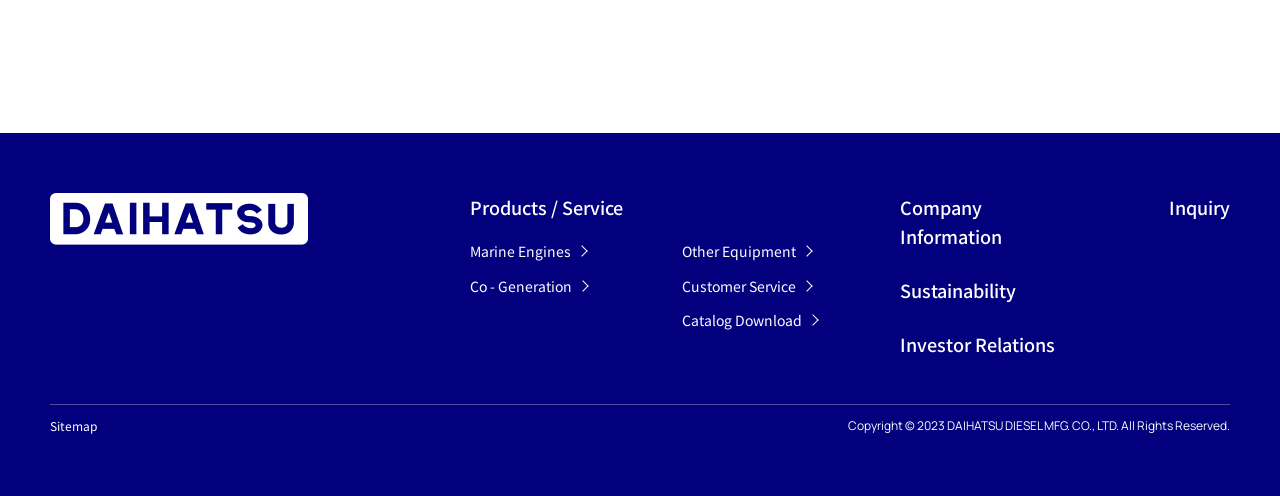Use a single word or phrase to answer this question: 
What is the company name?

DAIHATSU DIESEL MFG. CO., LTD.